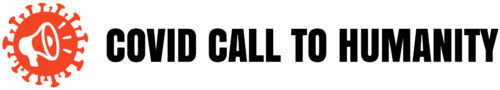Generate an elaborate caption that includes all aspects of the image.

The image features the logo of "Covid Call To Humanity," prominently displaying a graphic of a megaphone encircled by a stylized virus. The bold text "COVID CALL TO HUMANITY" is presented in a strong, black font, immediately capturing attention. This branding serves to emphasize the organization's mission to raise awareness and address issues related to the COVID-19 pandemic, fostering a sense of community and urgency in the call for collective action and understanding. The visual elements together create an impactful representation of the organization's focus on public health and social responsibility during this critical time.